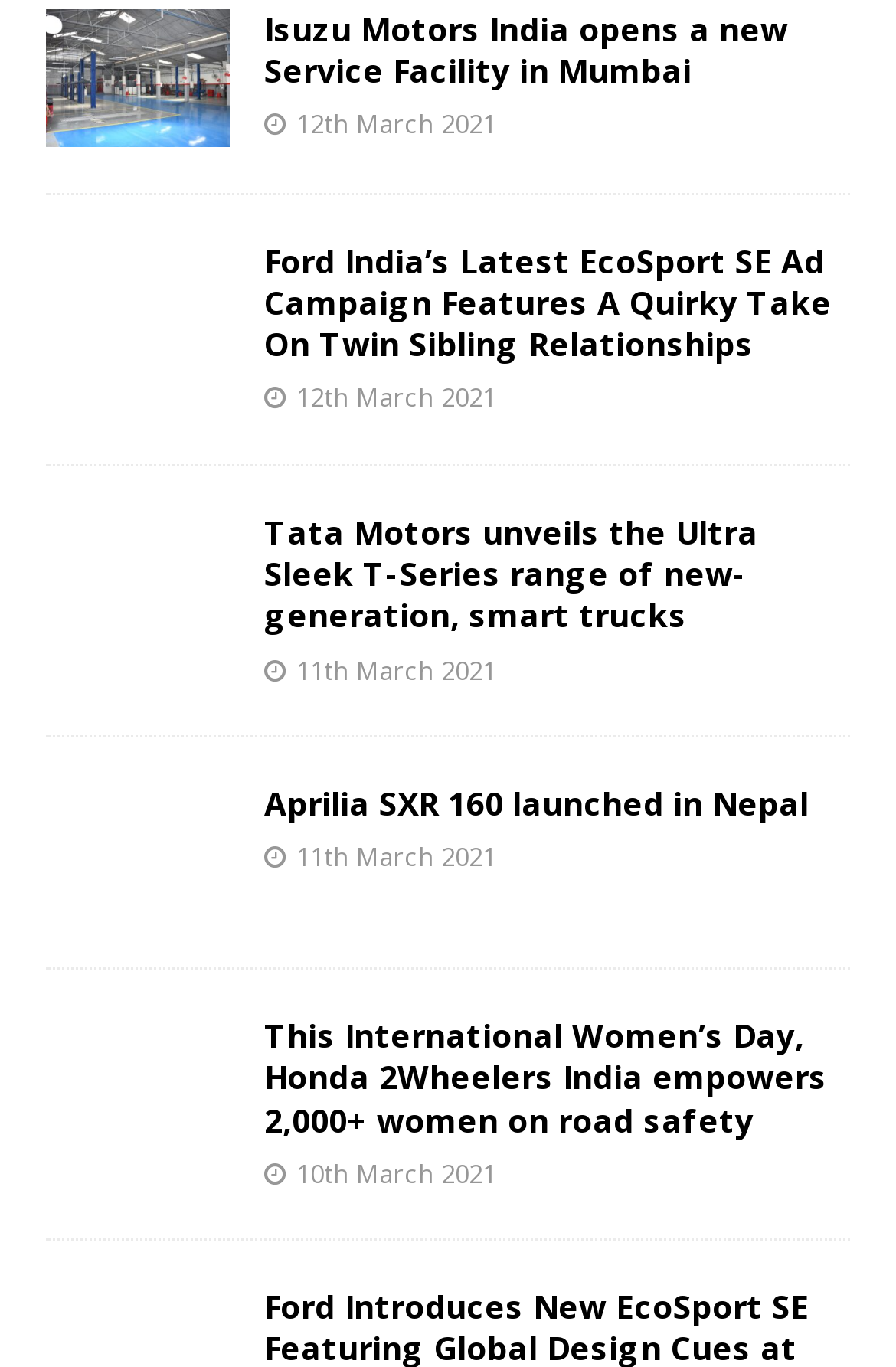Please specify the coordinates of the bounding box for the element that should be clicked to carry out this instruction: "View Ford India’s Latest EcoSport SE Ad Campaign". The coordinates must be four float numbers between 0 and 1, formatted as [left, top, right, bottom].

[0.295, 0.175, 0.928, 0.268]